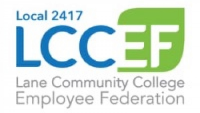Describe every detail you can see in the image.

The image displays the logo of the Lane Community College Employee Federation (LCCEF), which represents Local 2417. The logo features the acronym "LCCEF" prominently in bold blue letters, accompanied by a green shape that suggests growth or collaboration, symbolizing the organization’s focus on community and support for its members. Below the acronym, the full name, "Lane Community College Employee Federation," is featured in a clearer, smaller font, emphasizing the federation's mission to advocate for the rights and interests of its employees. This visual identity reflects the organization's commitment to serving and representing its members effectively.